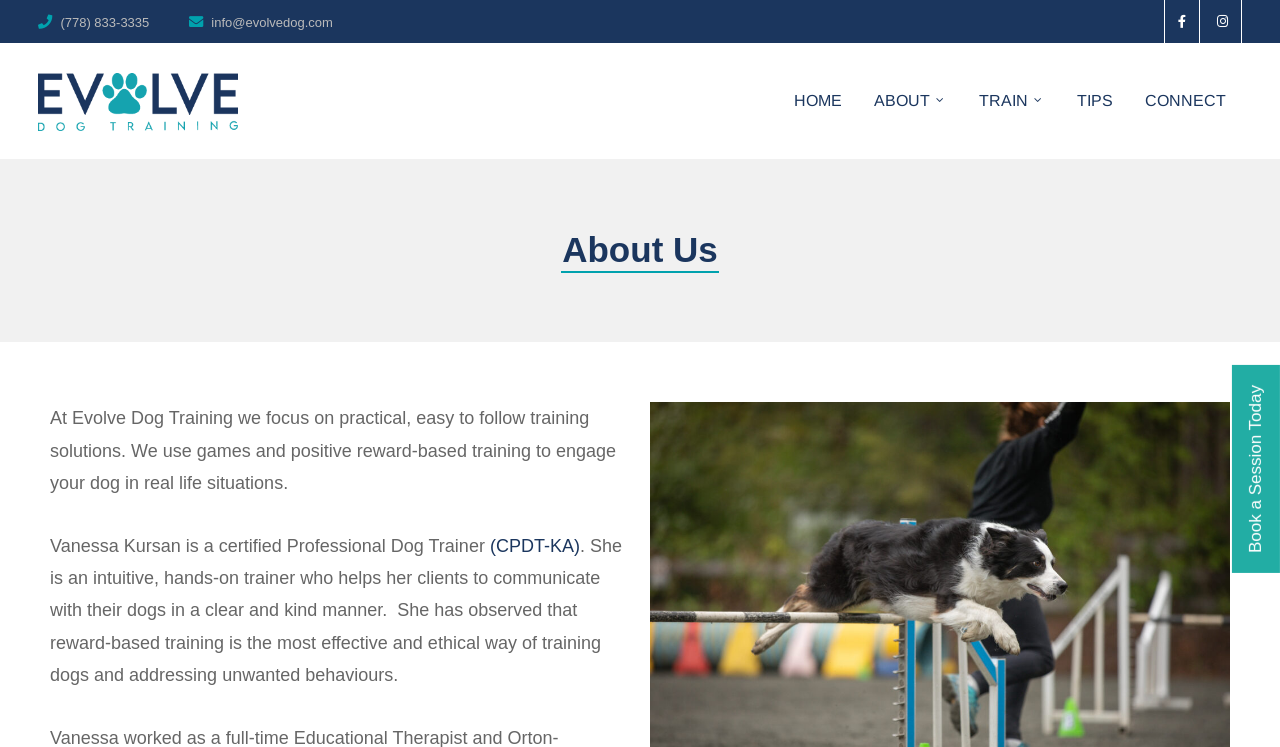Please identify the coordinates of the bounding box for the clickable region that will accomplish this instruction: "Go to the home page".

[0.607, 0.058, 0.67, 0.213]